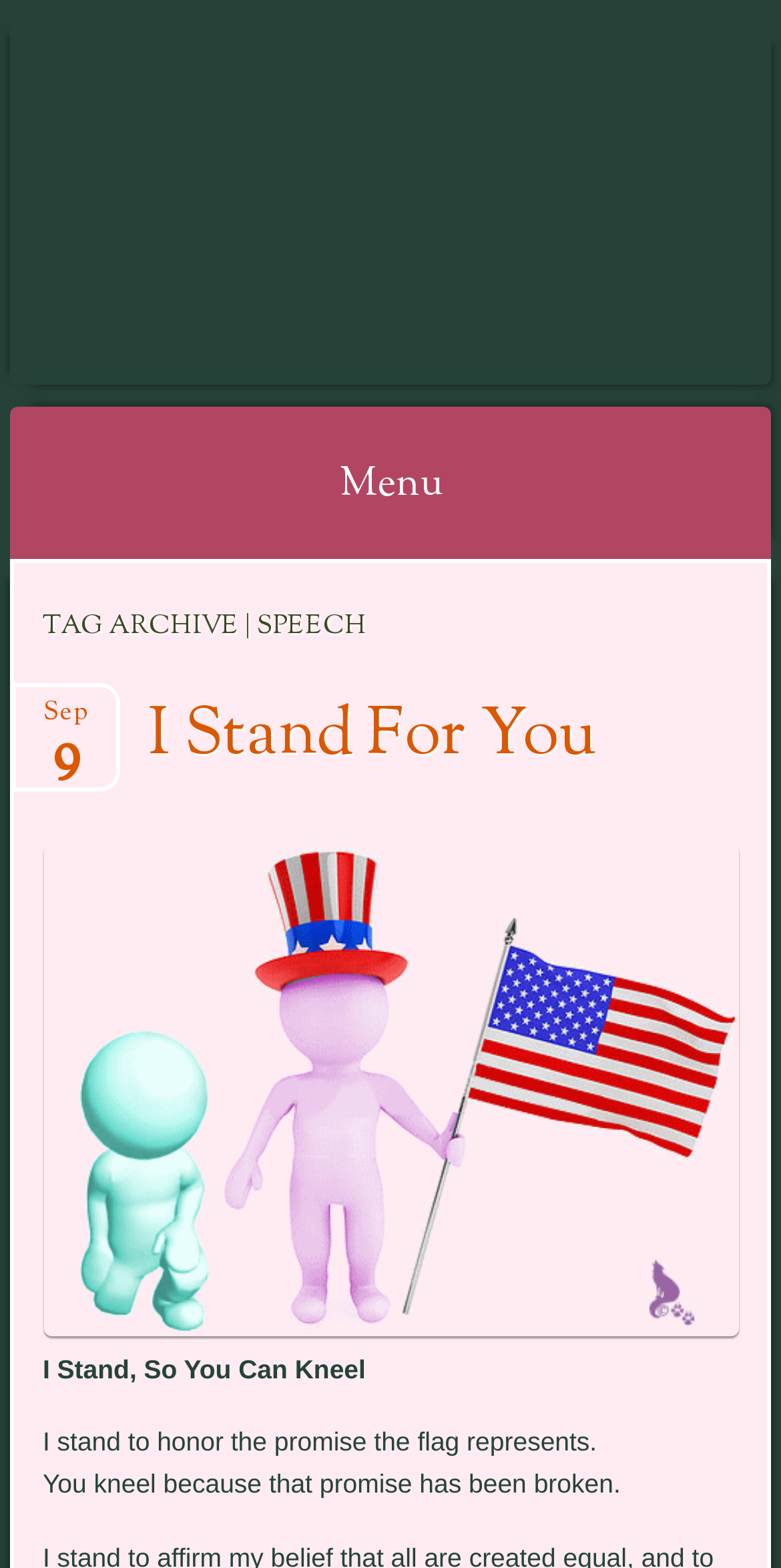Provide the bounding box coordinates of the HTML element described by the text: "Sep9".

[0.02, 0.43, 0.148, 0.481]